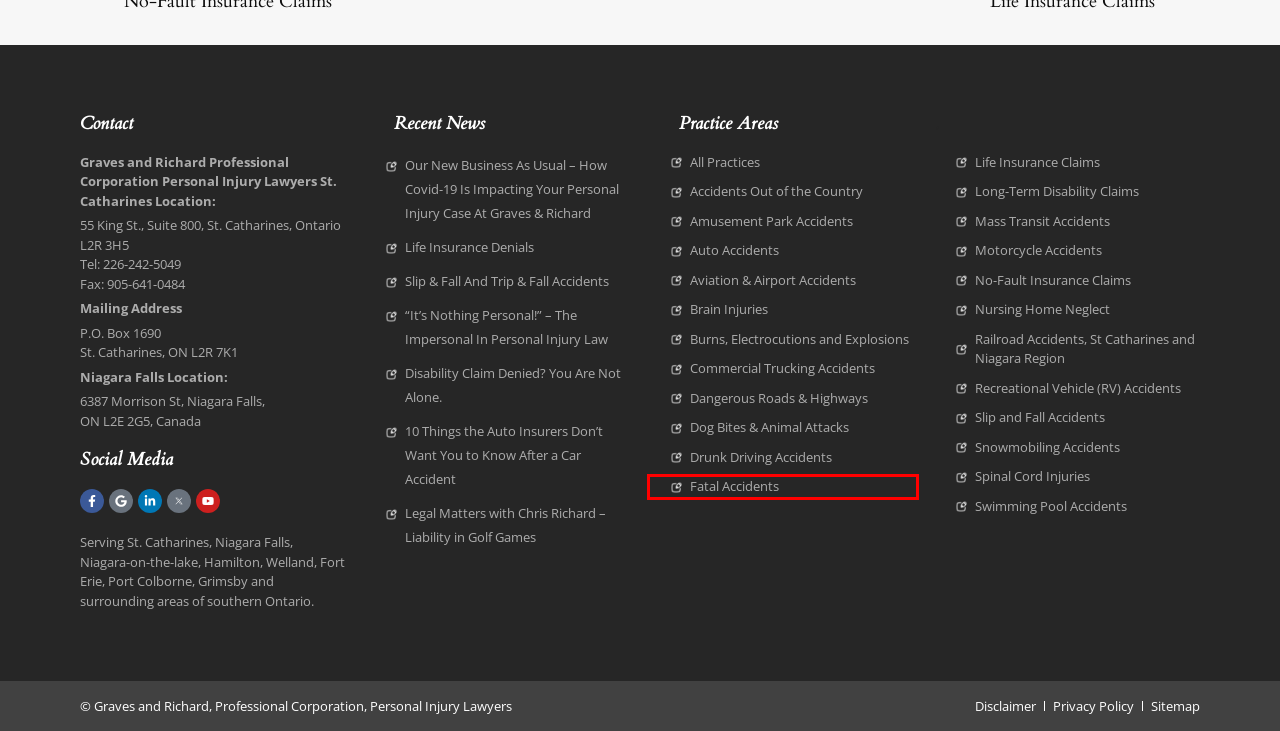Given a screenshot of a webpage with a red bounding box highlighting a UI element, determine which webpage description best matches the new webpage that appears after clicking the highlighted element. Here are the candidates:
A. Fatal Accident | Need Lawyer for Financial Recovery
B. Car Accident Lawyers St. Catharines | Motor Vehicle Accidents | Personal Injury
C. Mass Transit Accidents | MTA Personal Injury Claim
D. Know The Benefits Of Life Insurance | Graves And Richard
E. Slip & Fall And Trip & Fall Accidents | Graves and Richard
F. Compensation for Burns, Electrocutions and Explosions
G. Disclaimer - Graves and Richard Professional Corporation St. Catharines
H. Injured in Dangerous Roads & Highways

A